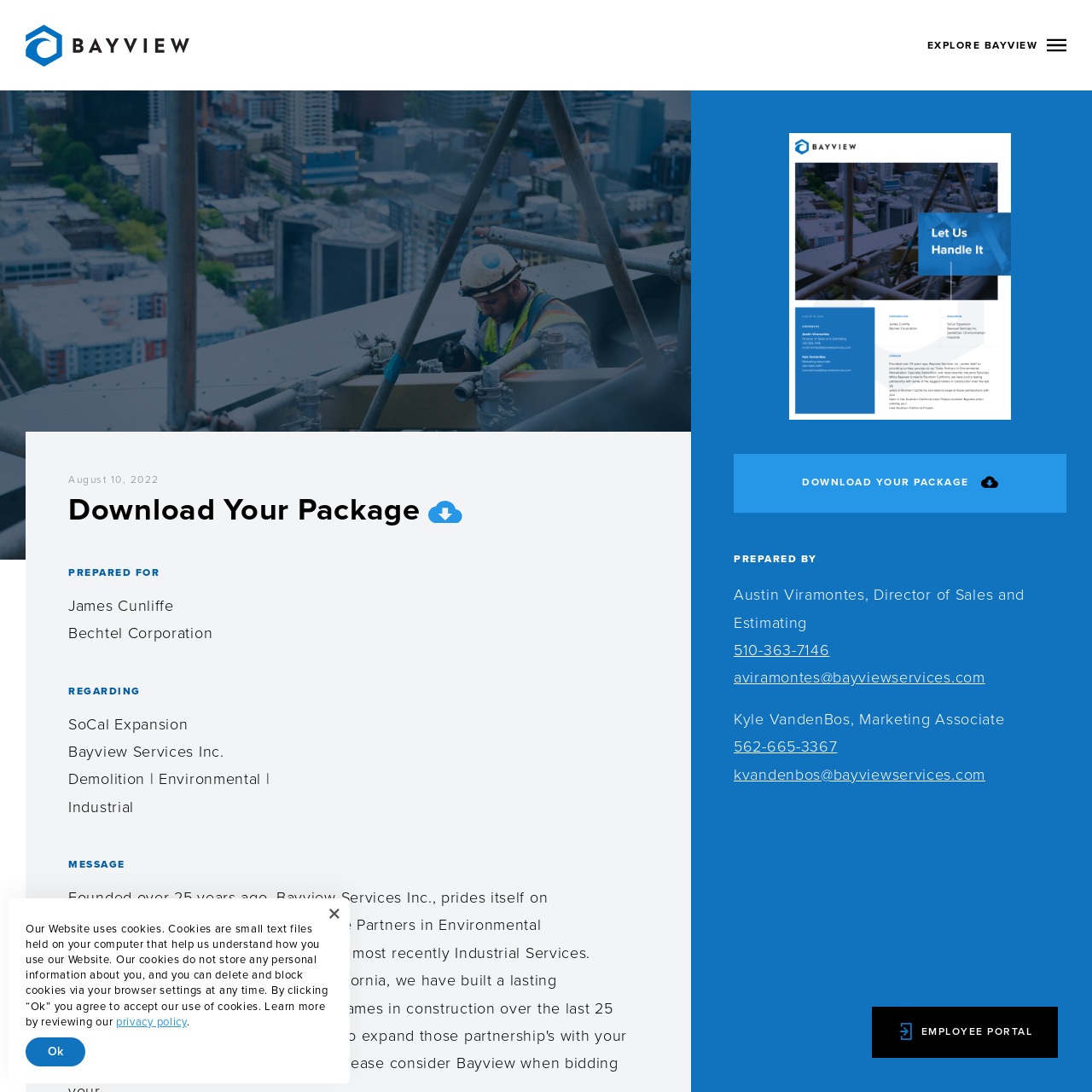Determine the bounding box coordinates for the UI element with the following description: "parent_node: DOWNLOAD YOUR PACKAGE". The coordinates should be four float numbers between 0 and 1, represented as [left, top, right, bottom].

[0.672, 0.122, 0.977, 0.385]